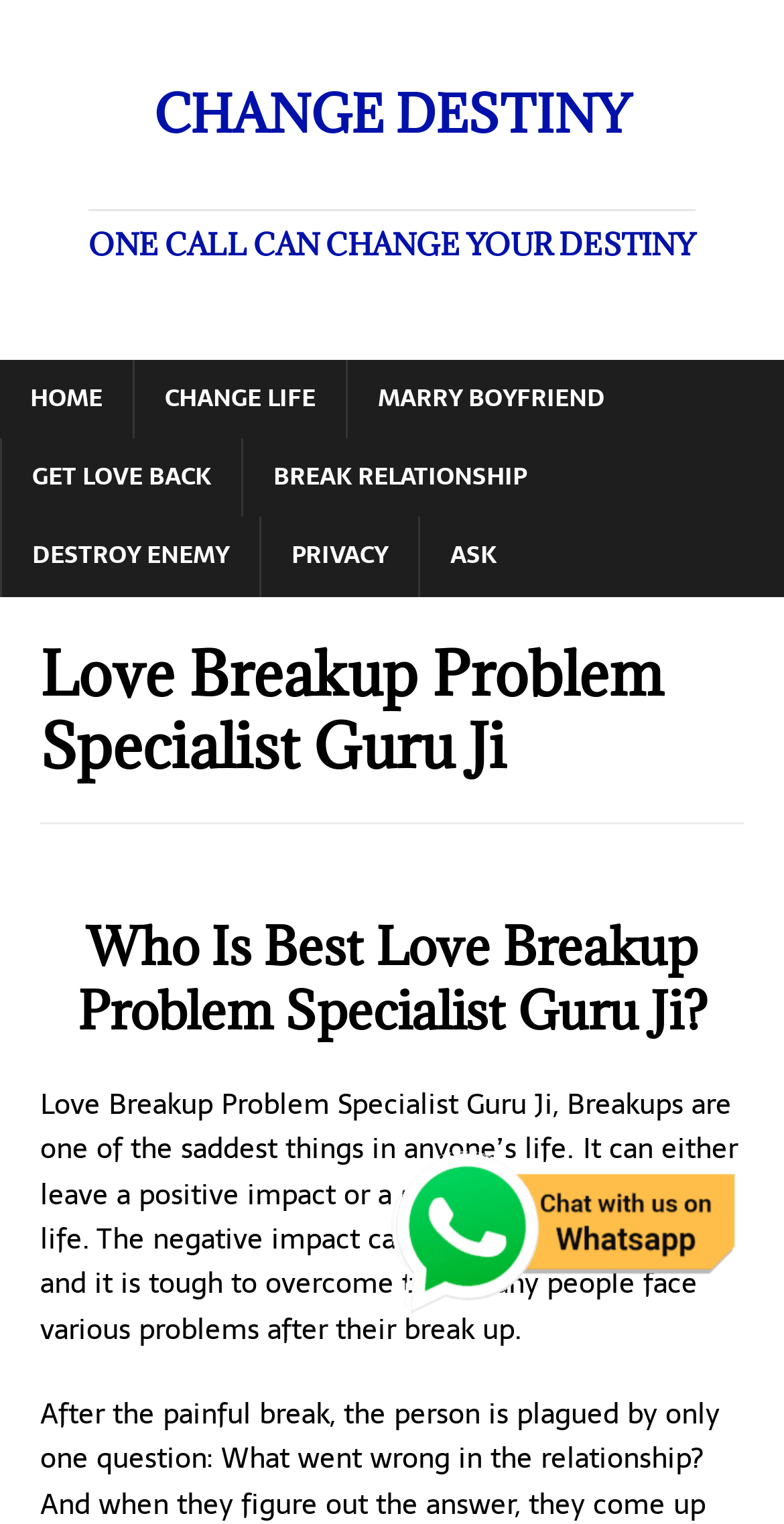What is the position of the 'HOME' link?
Refer to the image and give a detailed response to the question.

Based on the bounding box coordinates of the 'HOME' link, [0.0, 0.236, 0.169, 0.288], it is clear that the link is located at the top left corner of the webpage.